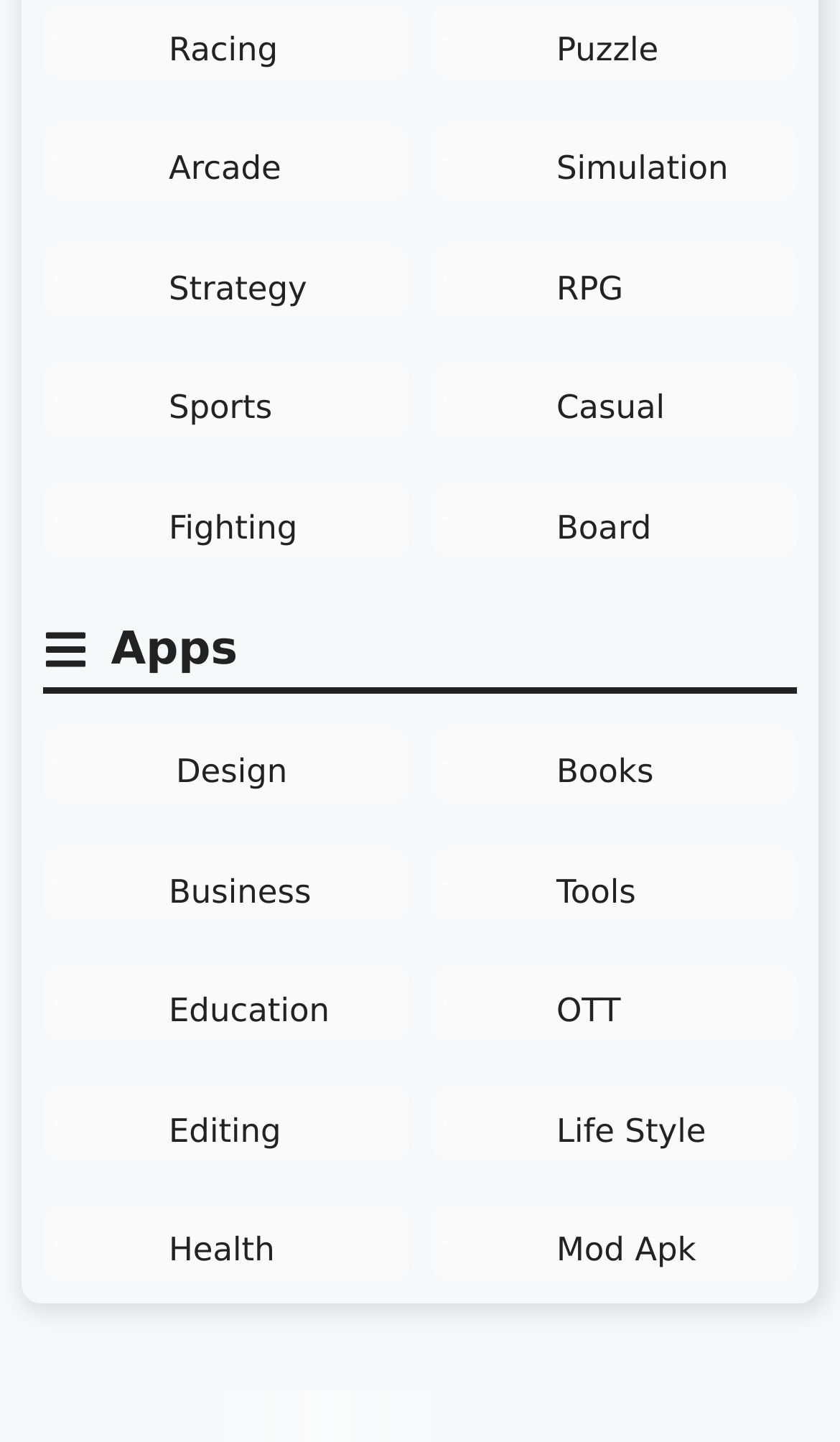Determine the bounding box coordinates of the region I should click to achieve the following instruction: "Check out Strategy". Ensure the bounding box coordinates are four float numbers between 0 and 1, i.e., [left, top, right, bottom].

[0.201, 0.176, 0.474, 0.213]